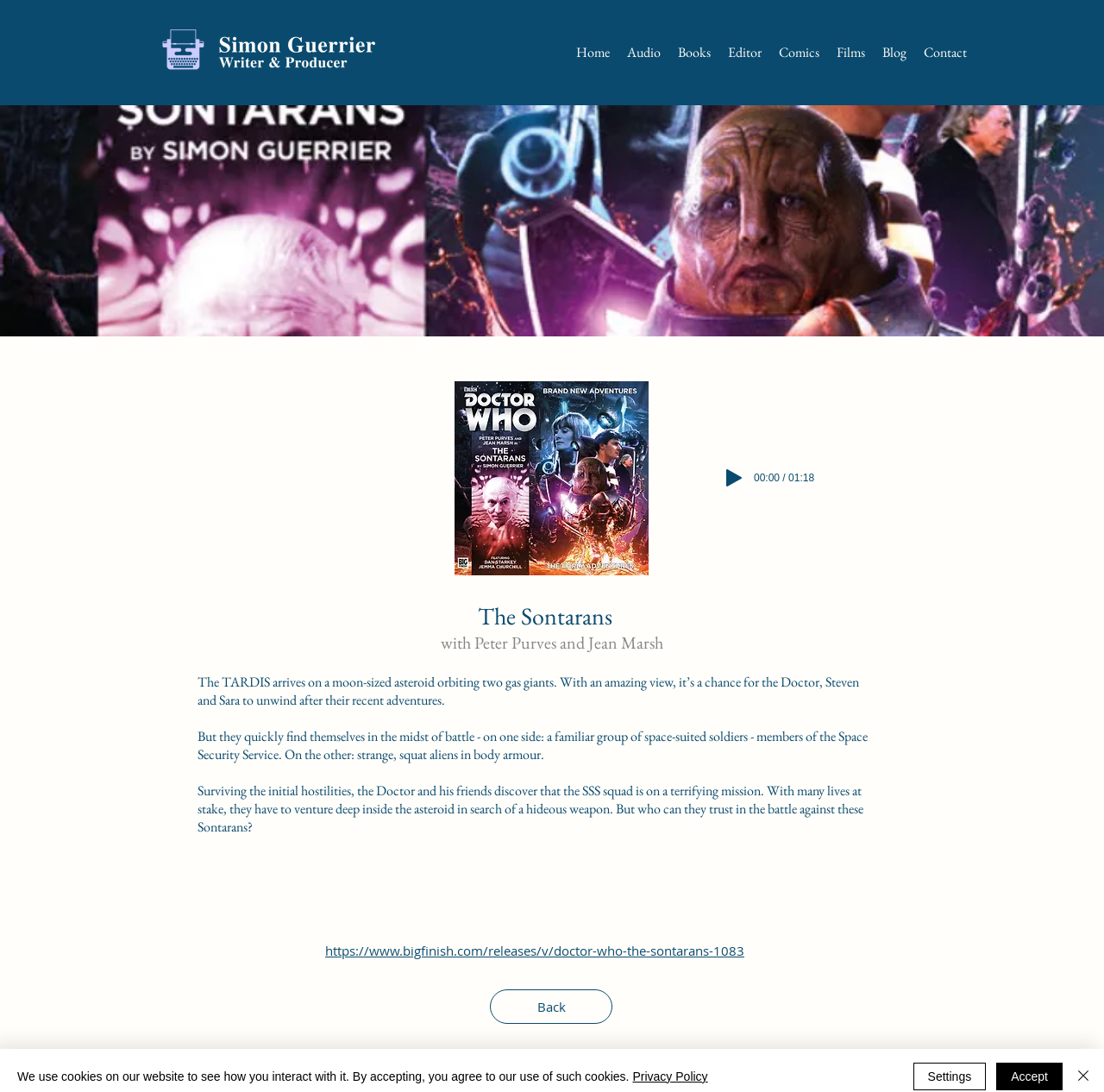Predict the bounding box of the UI element that fits this description: "Talks".

None